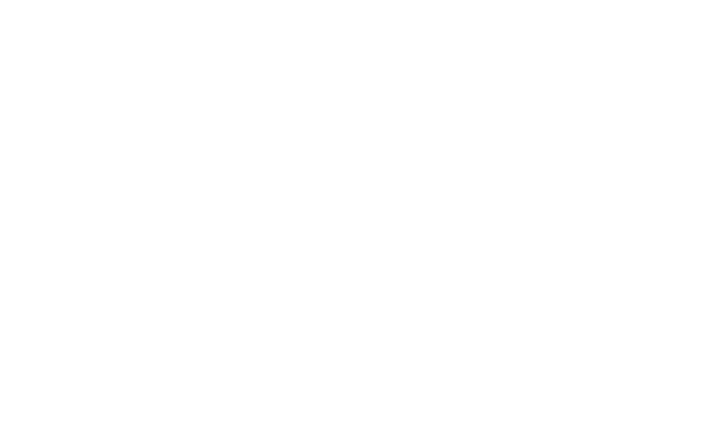Offer an in-depth description of the image.

The image features a stylized graphic or logo, likely representing the theme of personalized tutoring or educational support. It is prominently placed within the context of the "Adult Tutoring Solutions" webpage. The banner emphasizes a commitment to tailored educational assistance, suggesting an inviting approach to adult learners seeking tutoring services. This visual element encapsulates the essence of the webpage, which aims to connect learners with qualified tutors, reinforcing the message of dedicated and personalized educational solutions.